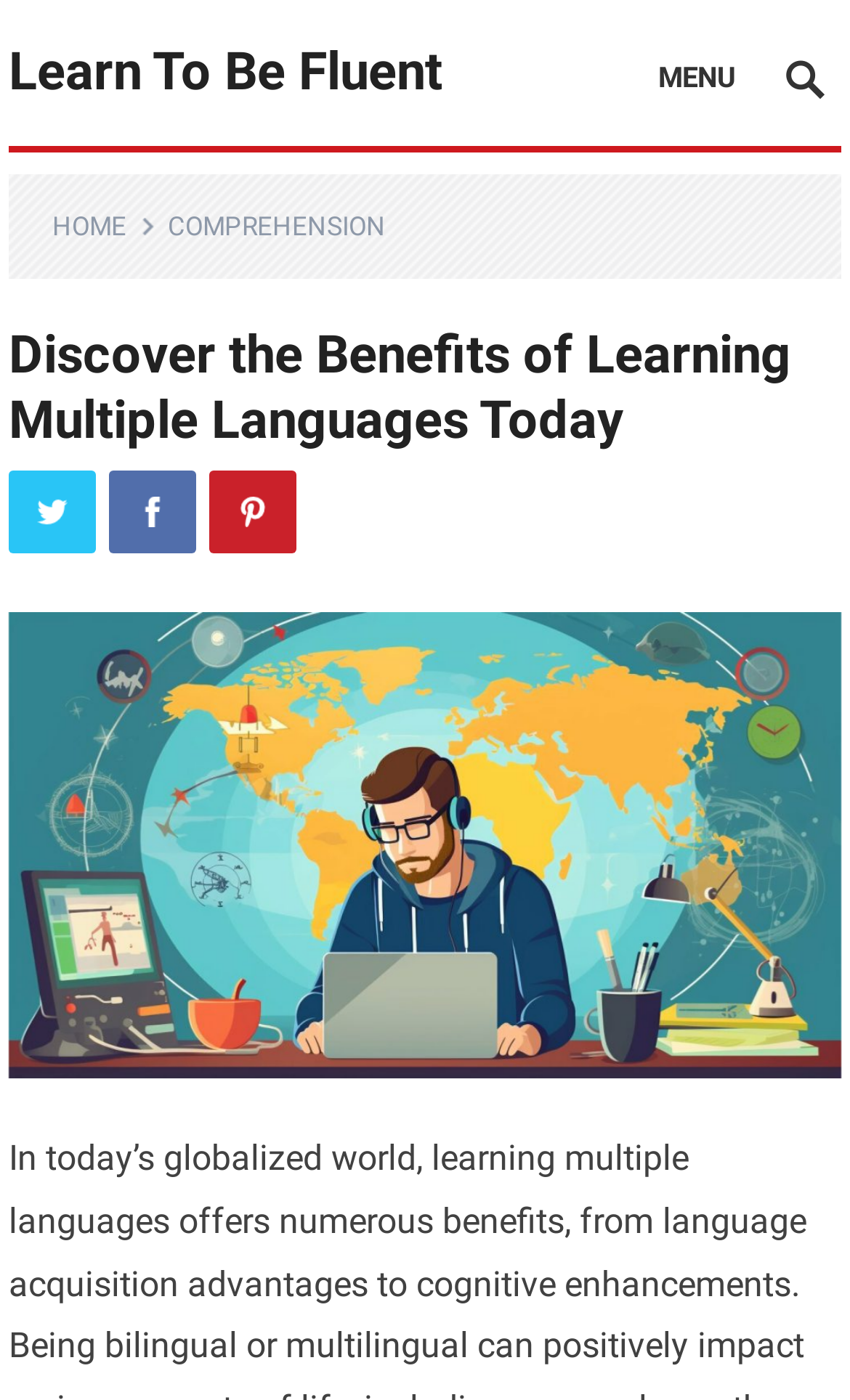Identify the webpage's primary heading and generate its text.

Learn To Be Fluent